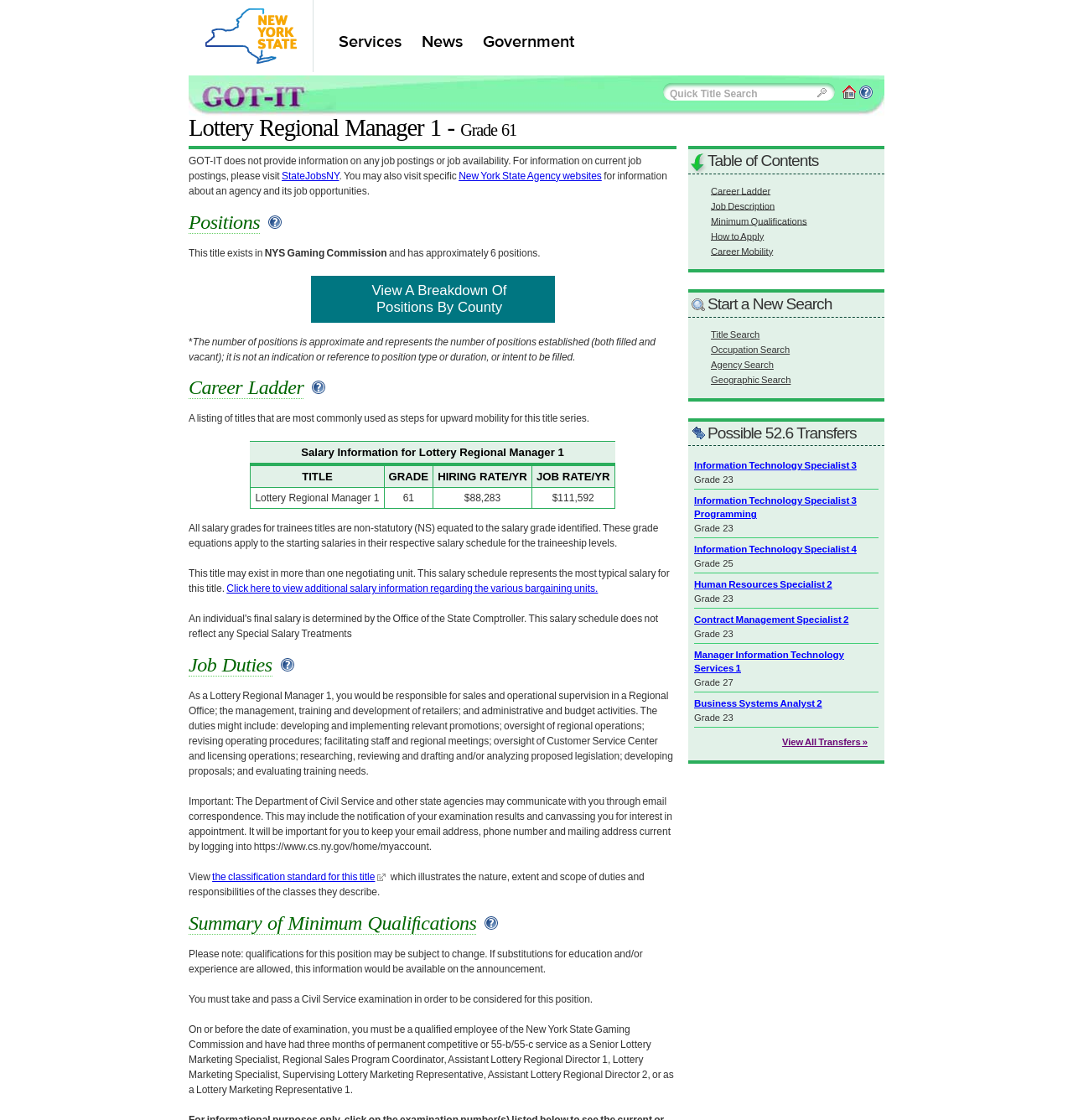Determine the bounding box coordinates of the clickable element to complete this instruction: "Get help on job description". Provide the coordinates in the format of four float numbers between 0 and 1, [left, top, right, bottom].

[0.662, 0.175, 0.722, 0.192]